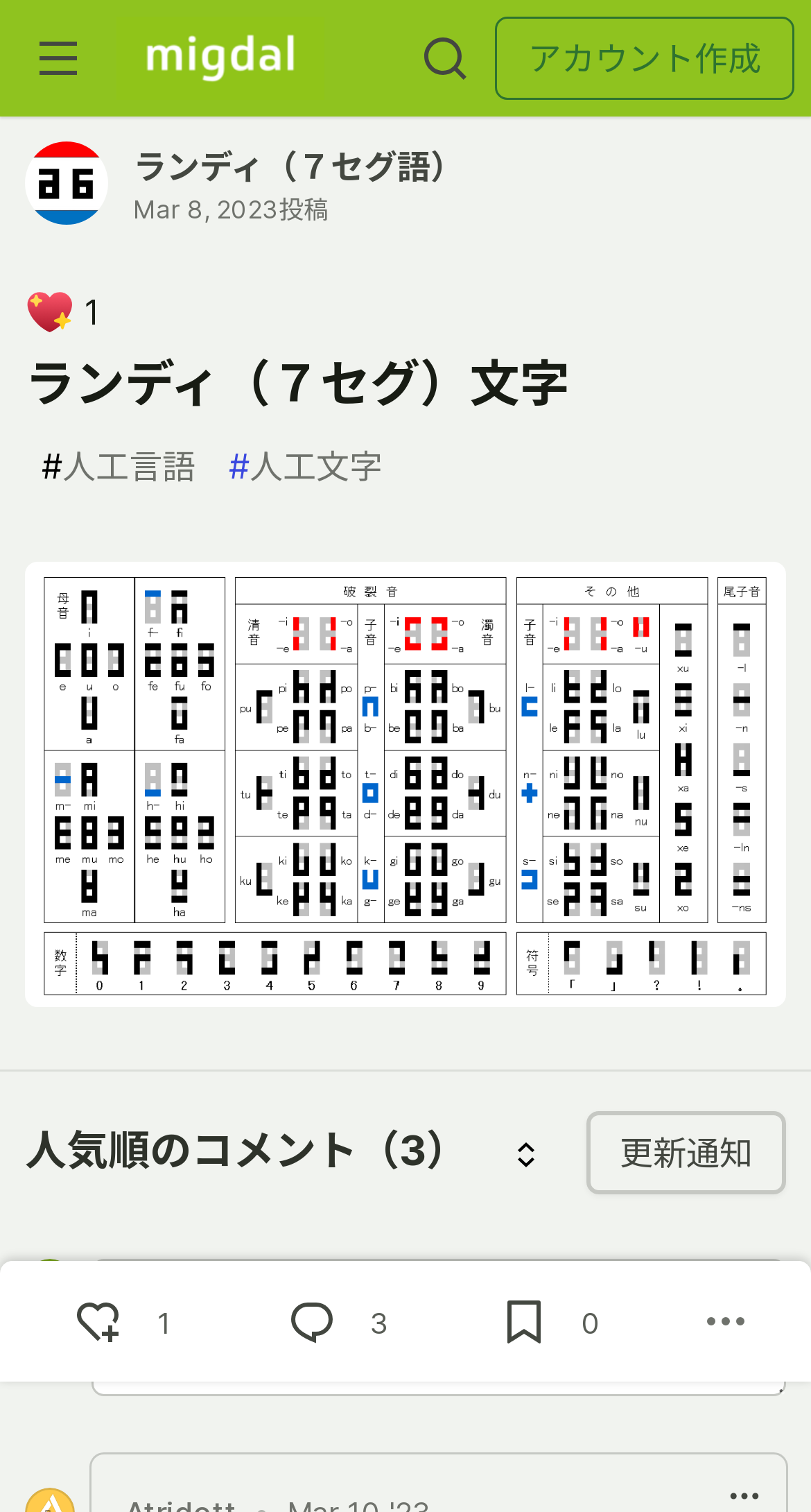Please identify the bounding box coordinates of where to click in order to follow the instruction: "Add a reaction".

[0.054, 0.845, 0.249, 0.903]